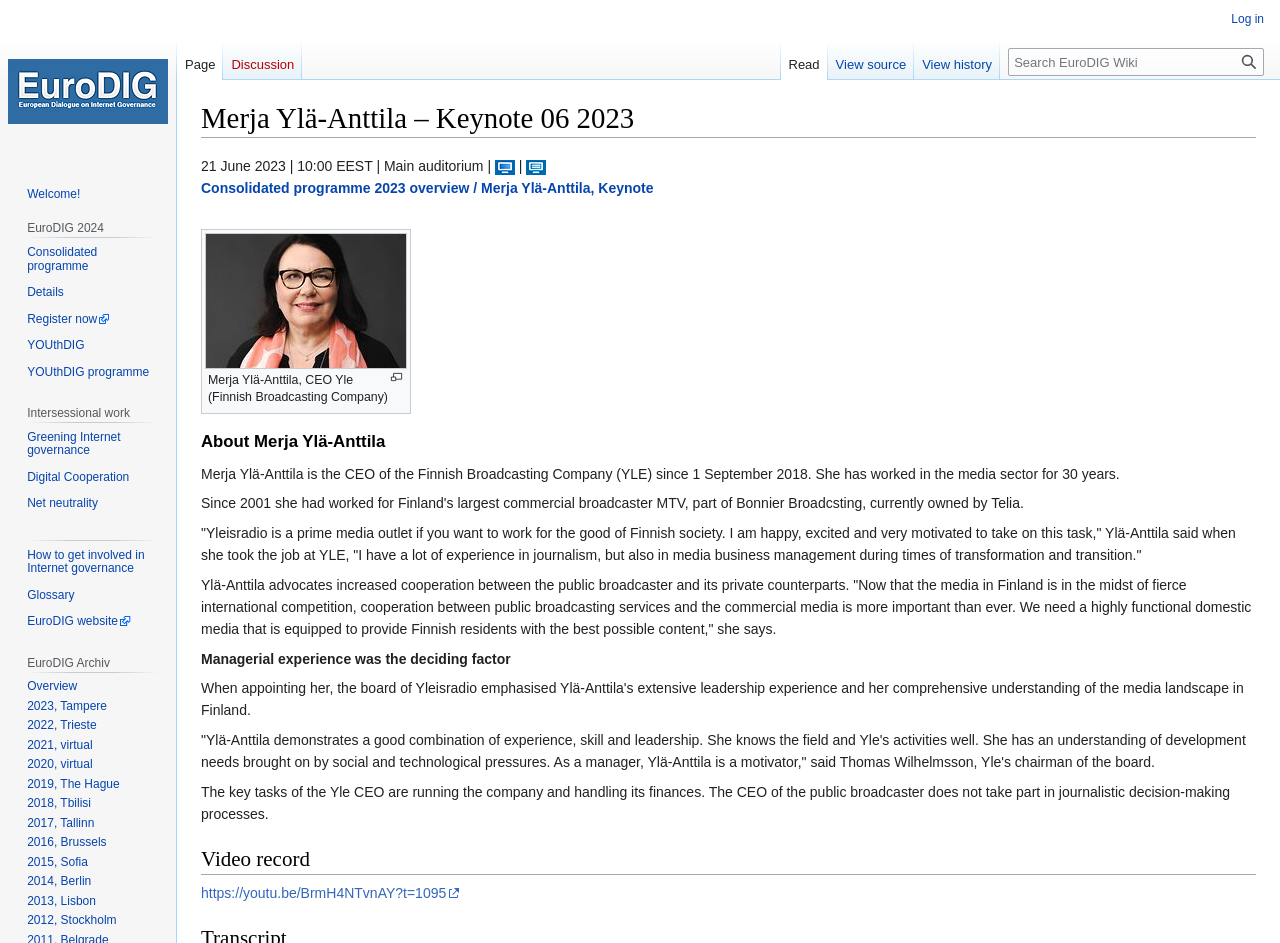Locate the coordinates of the bounding box for the clickable region that fulfills this instruction: "Watch video recording".

[0.387, 0.167, 0.402, 0.184]